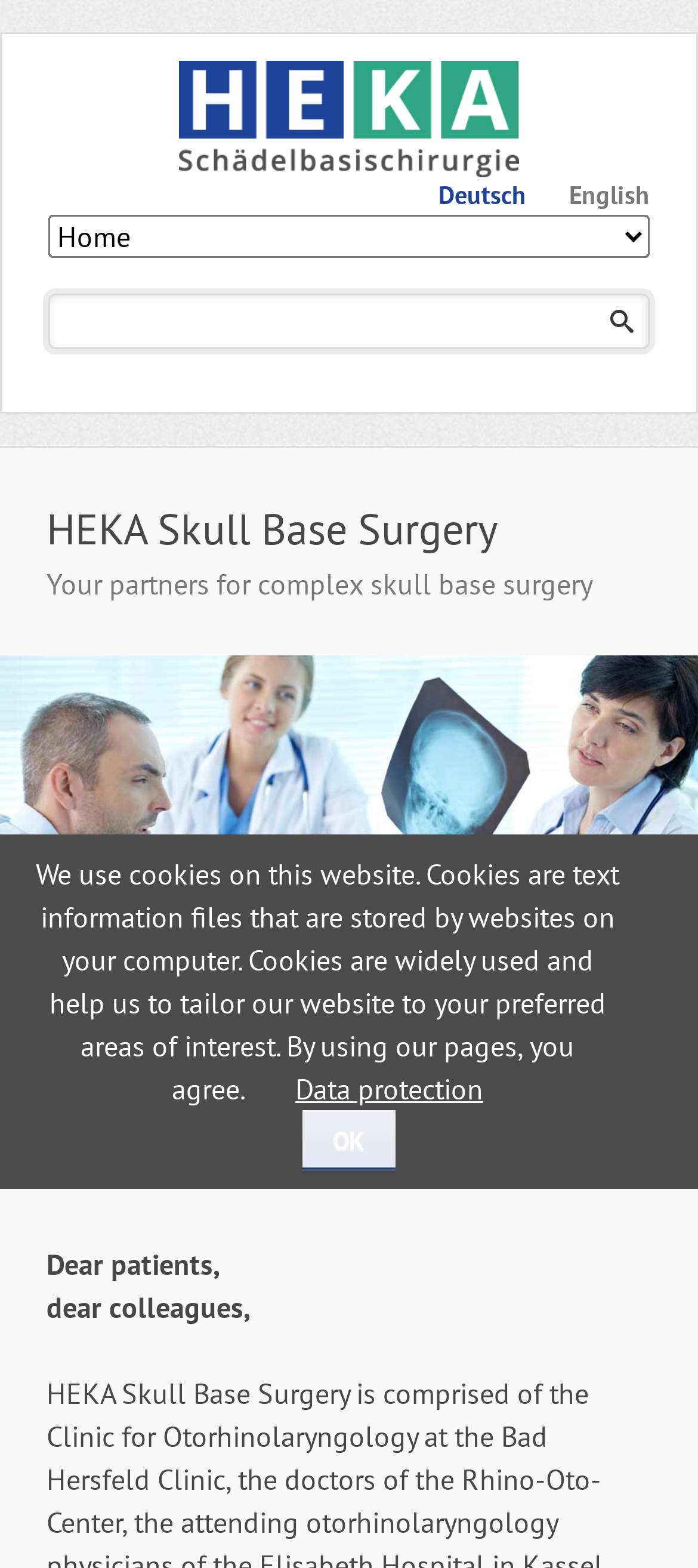Extract the text of the main heading from the webpage.

HEKA Skull Base Surgery